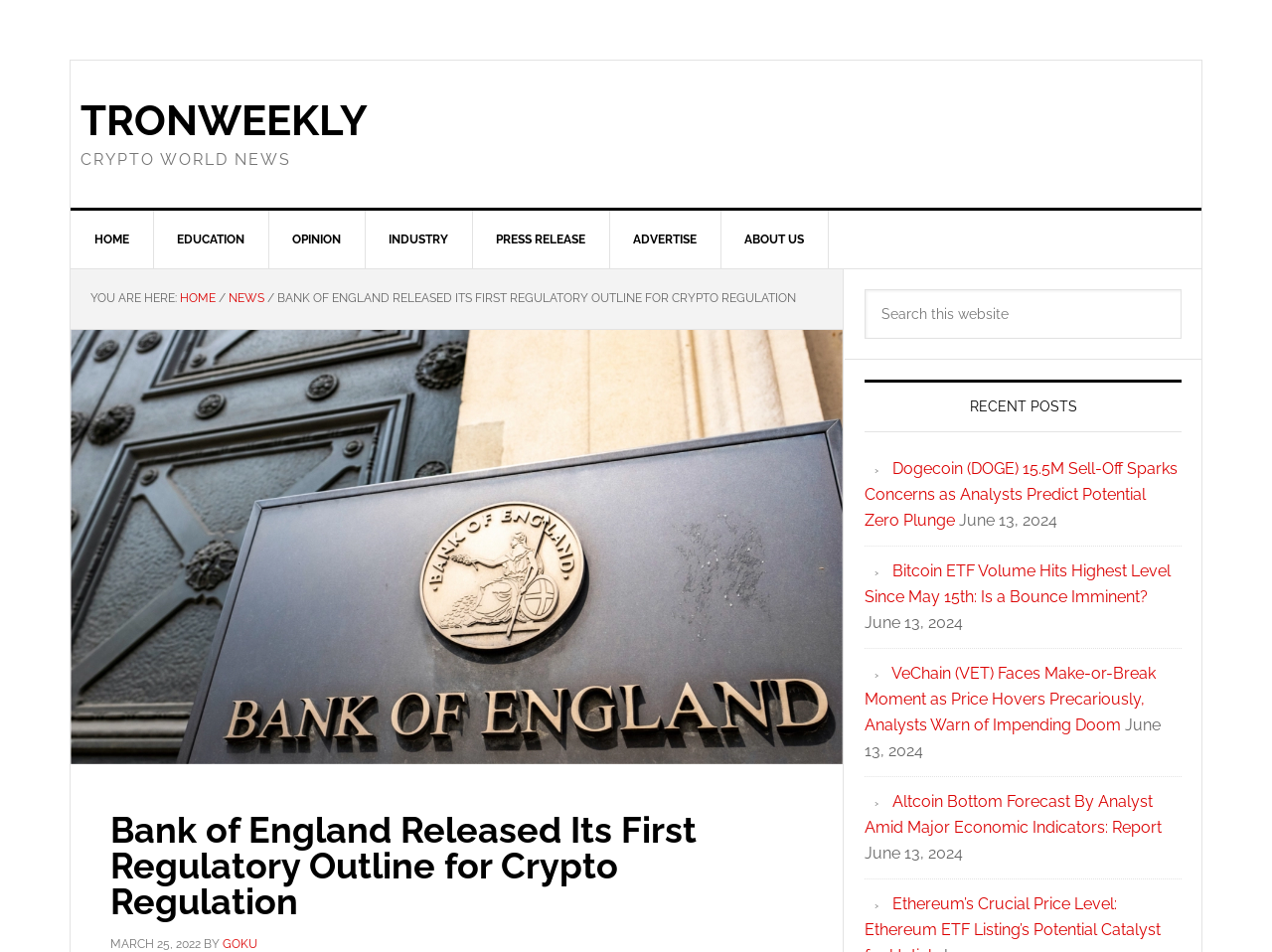Provide the bounding box coordinates of the UI element this sentence describes: "DOWNLOAD THE BUSINESS SHEET".

None